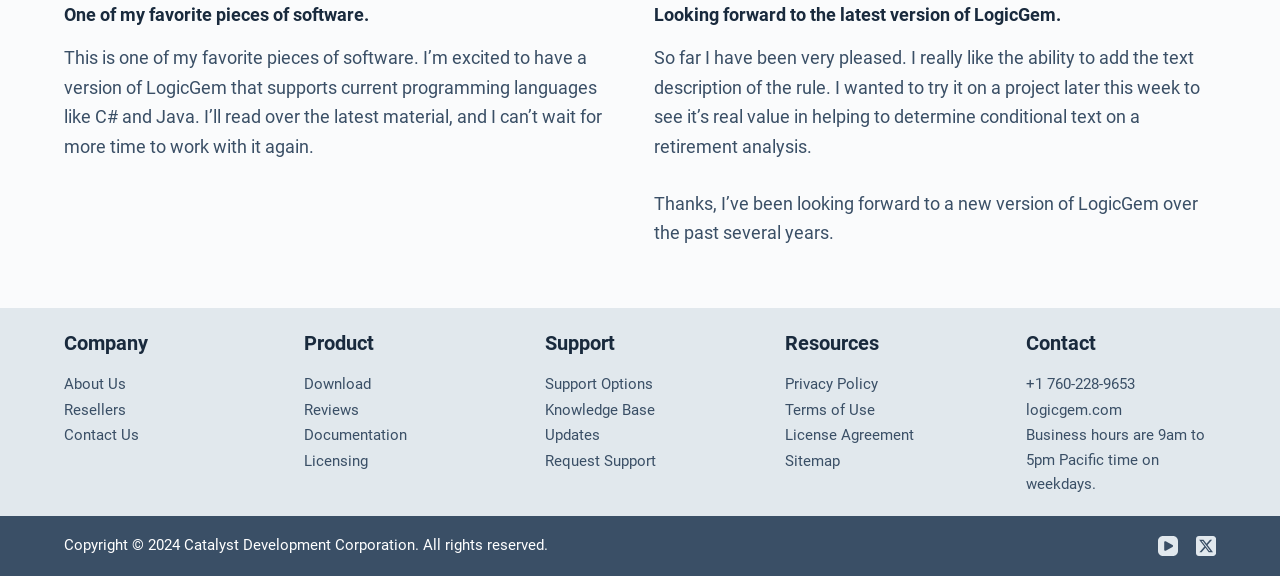Determine the bounding box coordinates of the section to be clicked to follow the instruction: "Visit 'Tokyo Walks: Along the Tamagawa Josui'". The coordinates should be given as four float numbers between 0 and 1, formatted as [left, top, right, bottom].

None